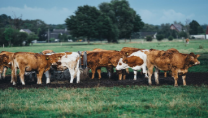Offer an in-depth description of the image.

The image showcases a group of cows grazing peacefully in a lush green pasture. Among the herd, a mix of brown and white cows can be seen, highlighting the diverse coloration typical in dairy farming. The backdrop features a clear blue sky with a few clouds, creating a serene rural atmosphere. This scene encapsulates the essence of dairy farming, emphasizing the harmonious relationship between livestock and the environment. With cows being essential in the dairy industry, this image serves as a visual reminder of the natural beauty and productivity of agricultural practices.